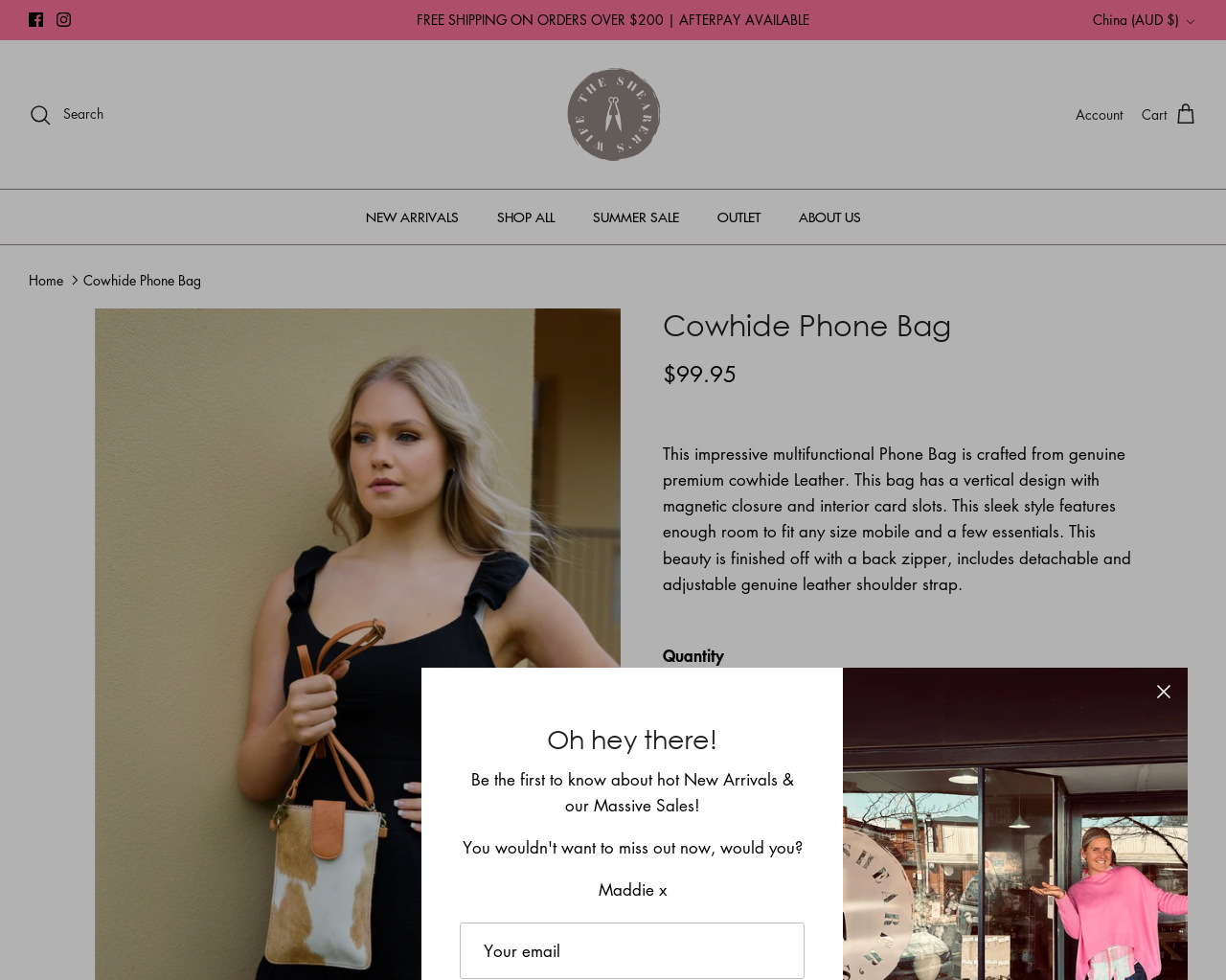What is the function of the 'Minus' and 'Plus' links?
Please give a detailed answer to the question using the information shown in the image.

The 'Minus' and 'Plus' links are located next to the quantity input field, and their function is to allow the user to adjust the quantity of the Cowhide Phone Bag they want to purchase.